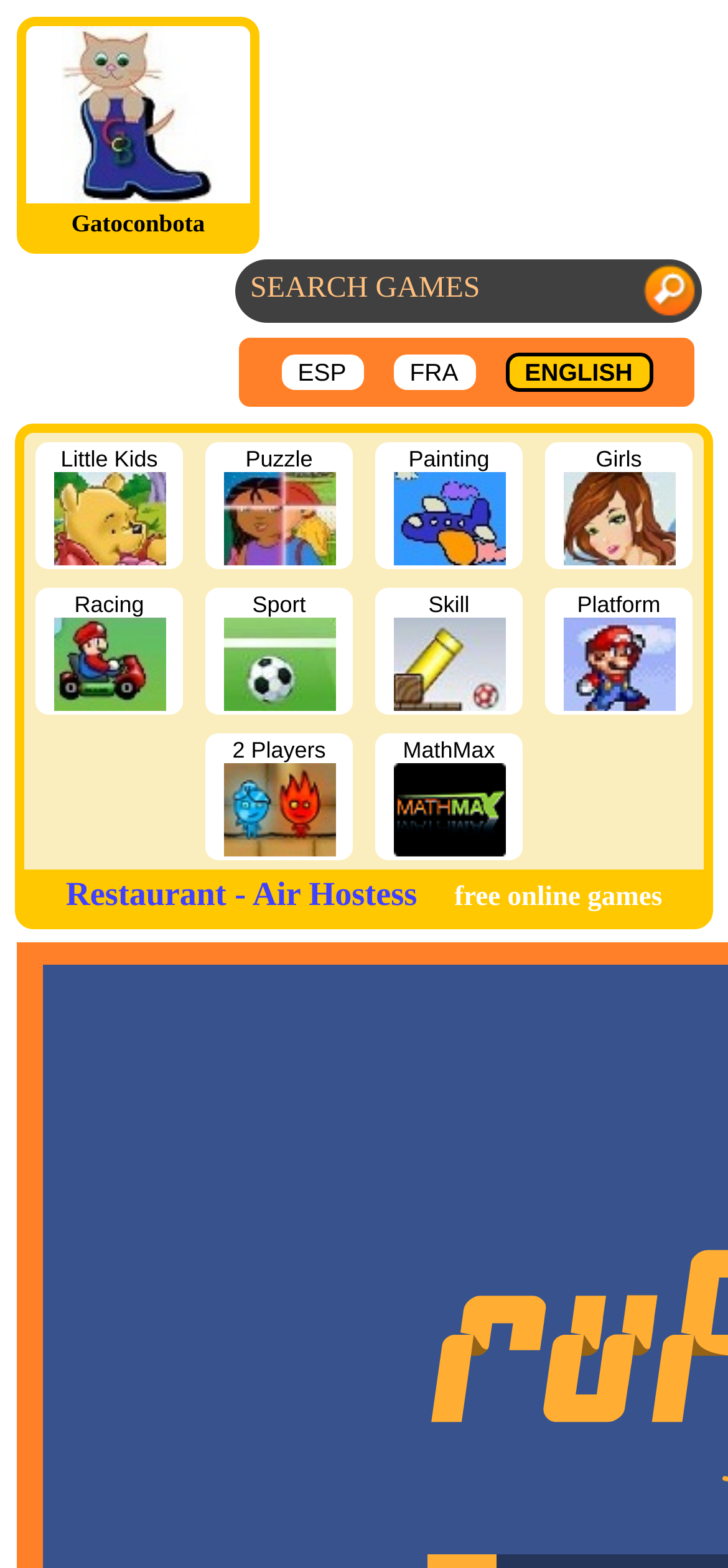Highlight the bounding box coordinates of the region I should click on to meet the following instruction: "Play Little Kids game".

[0.073, 0.284, 0.227, 0.364]